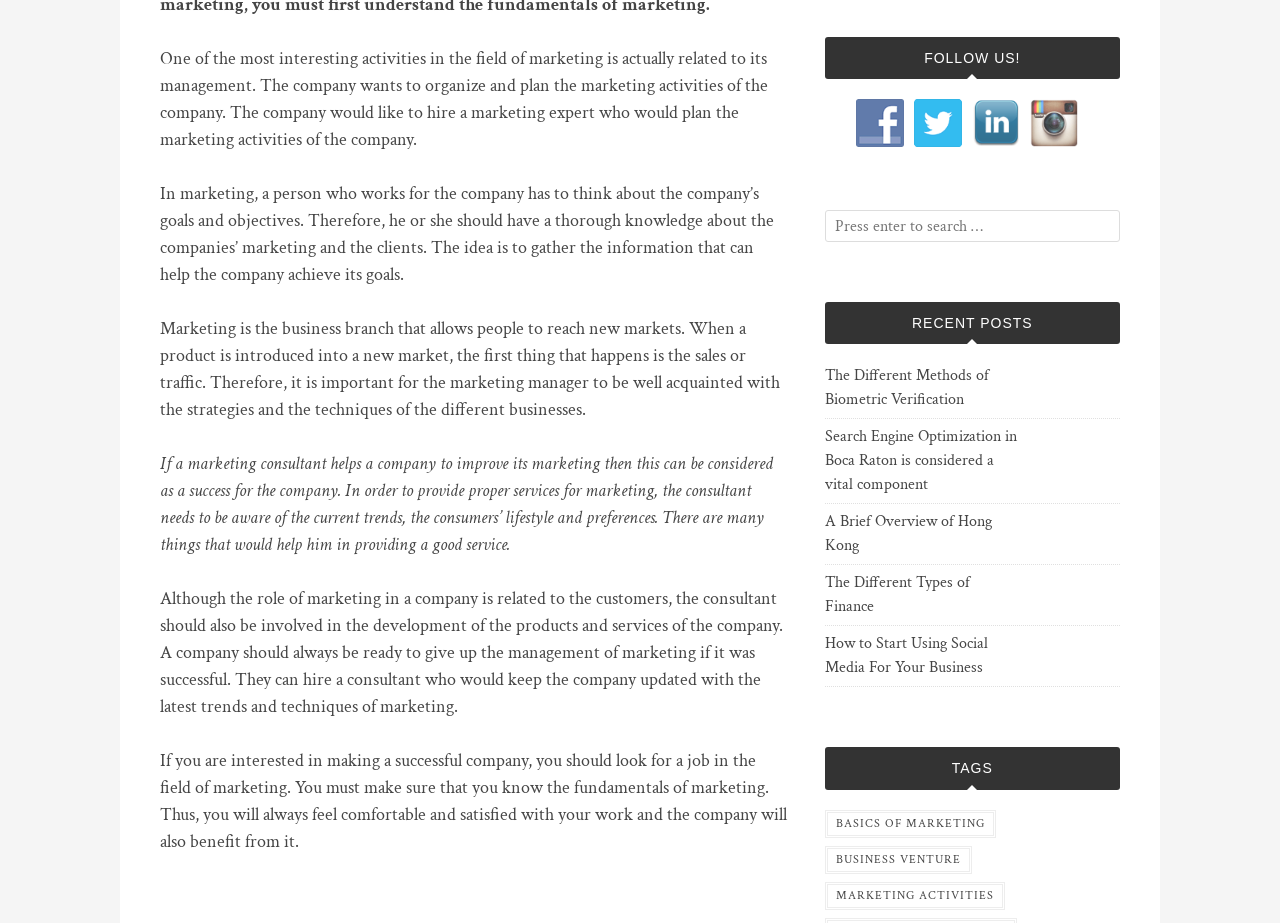Using the webpage screenshot, locate the HTML element that fits the following description and provide its bounding box: "Contact Us".

None